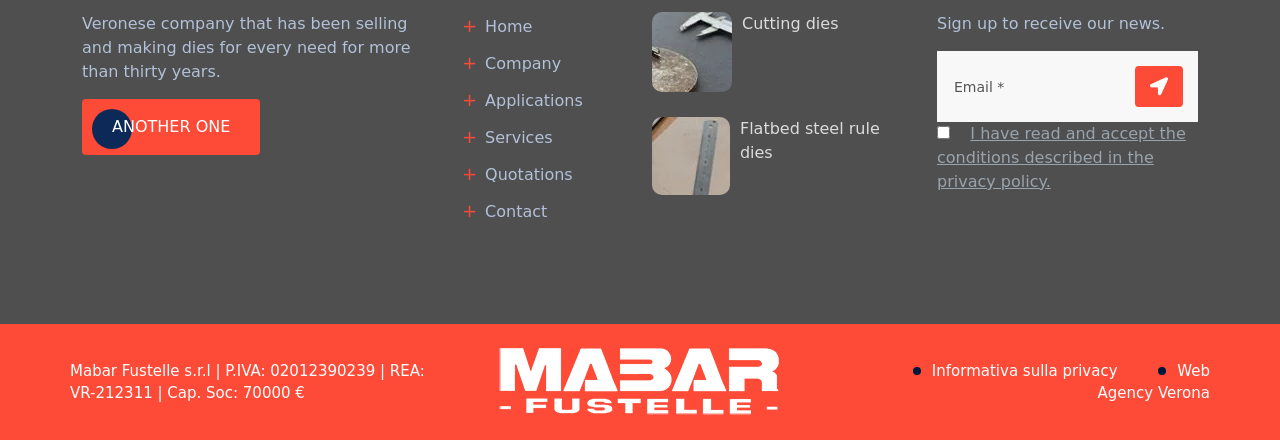Highlight the bounding box of the UI element that corresponds to this description: "Cutting dies".

[0.58, 0.028, 0.655, 0.083]